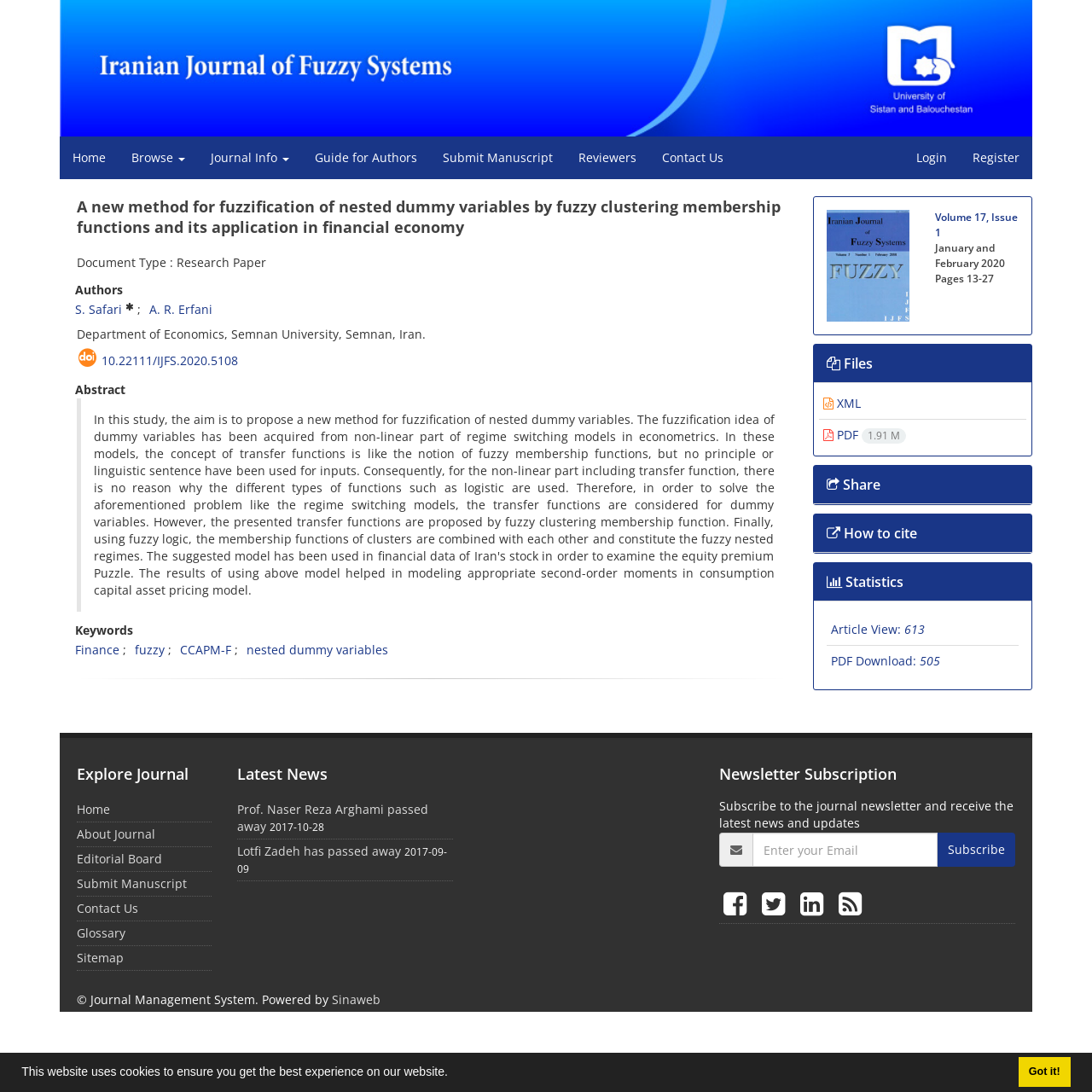Reply to the question with a single word or phrase:
What is the document type of the research paper?

Research Paper